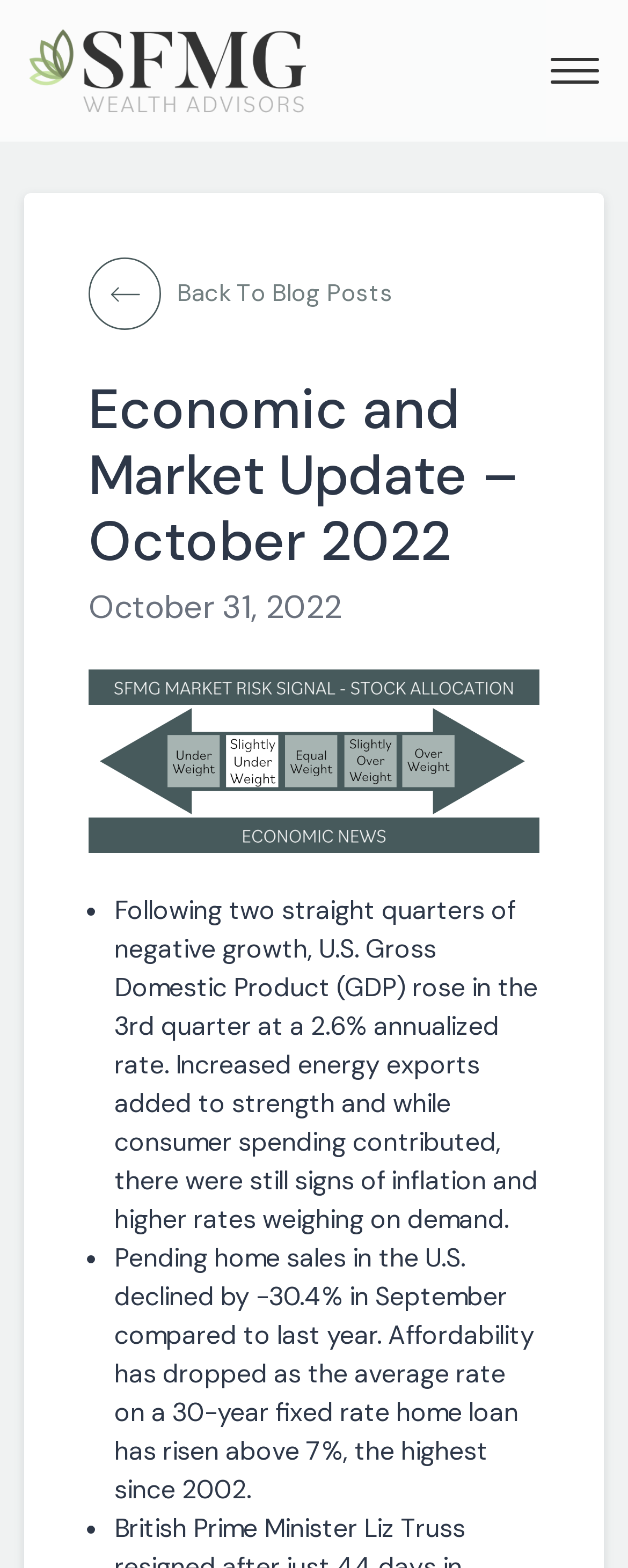Identify the bounding box of the UI component described as: "title="SFMG Wealth Advisors"".

[0.046, 0.018, 0.487, 0.072]